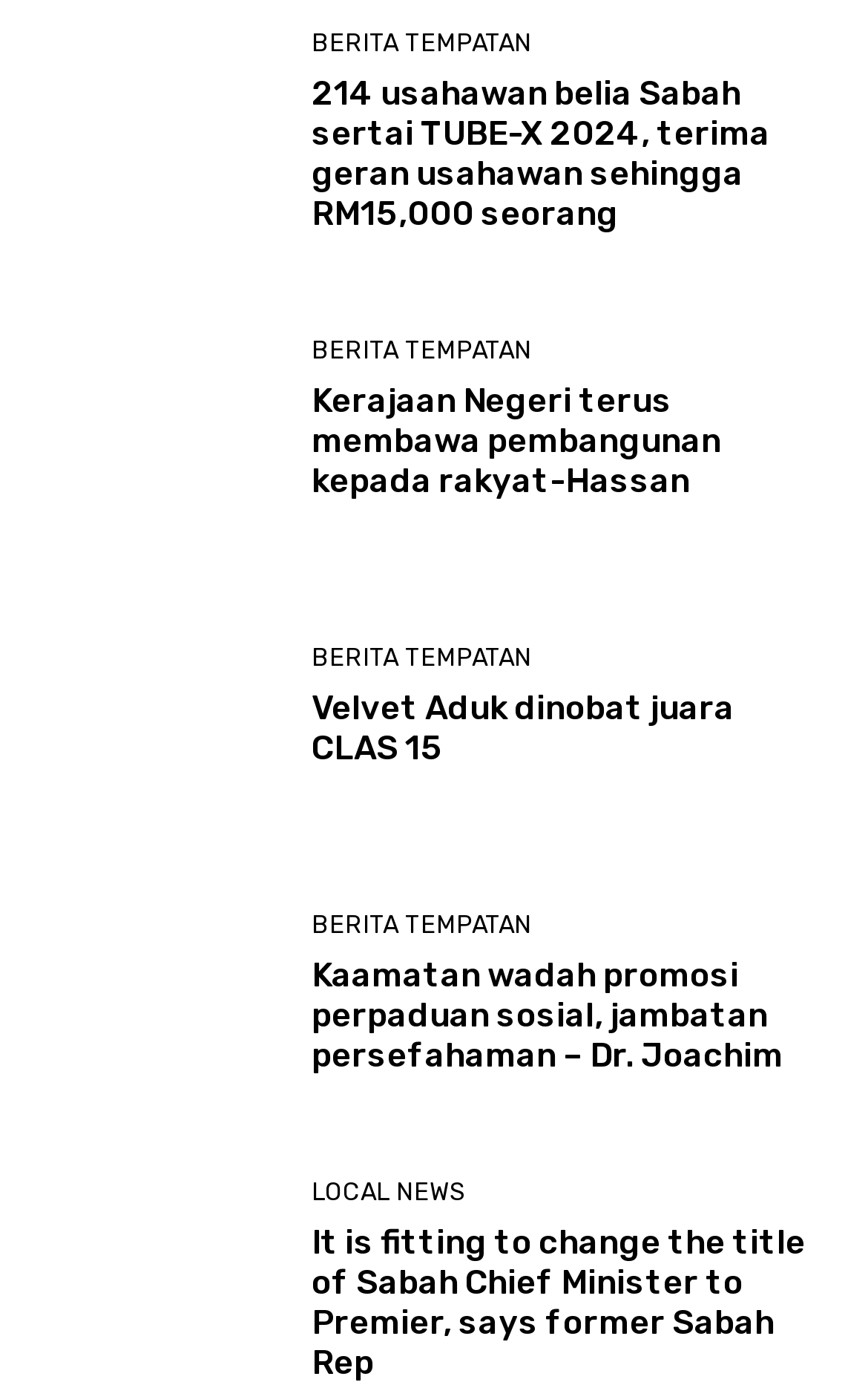Locate the bounding box coordinates of the clickable region necessary to complete the following instruction: "Read about Kerajaan Negeri terus membawa pembangunan kepada rakyat-Hassan". Provide the coordinates in the format of four float numbers between 0 and 1, i.e., [left, top, right, bottom].

[0.051, 0.219, 0.321, 0.388]